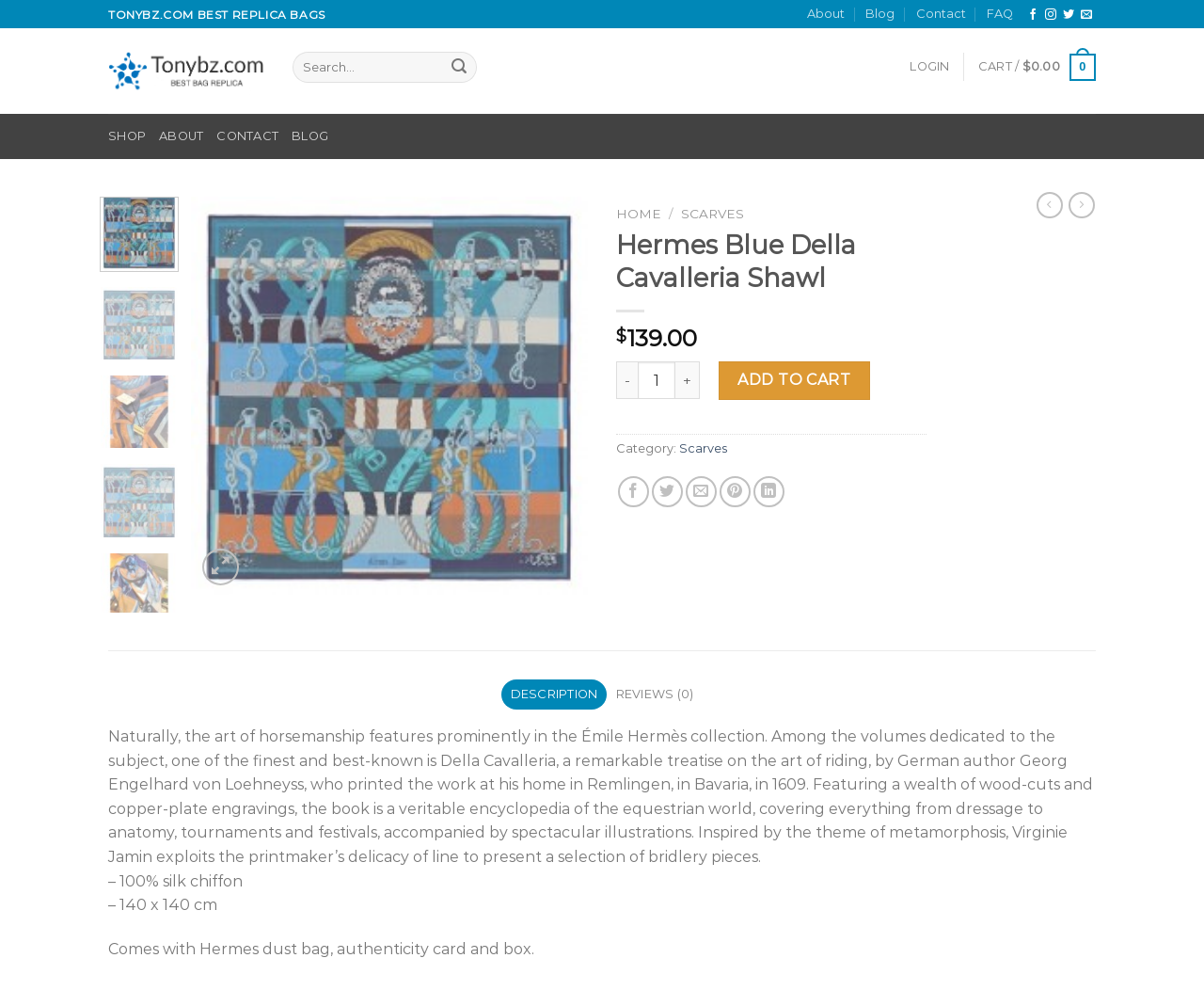Generate the title text from the webpage.

Hermes Blue Della Cavalleria Shawl